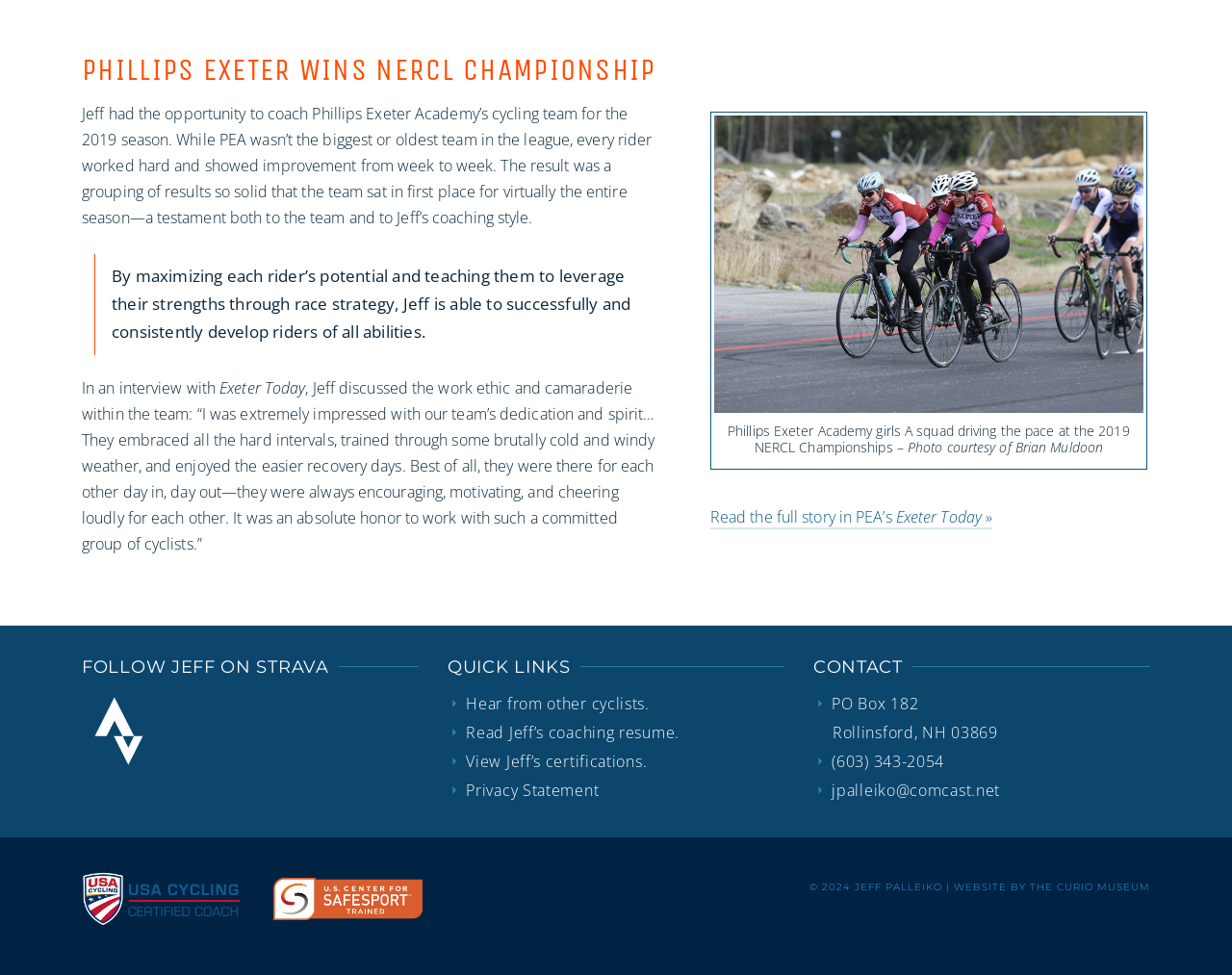What is the phone number listed on the webpage?
Using the picture, provide a one-word or short phrase answer.

(603) 343-2054